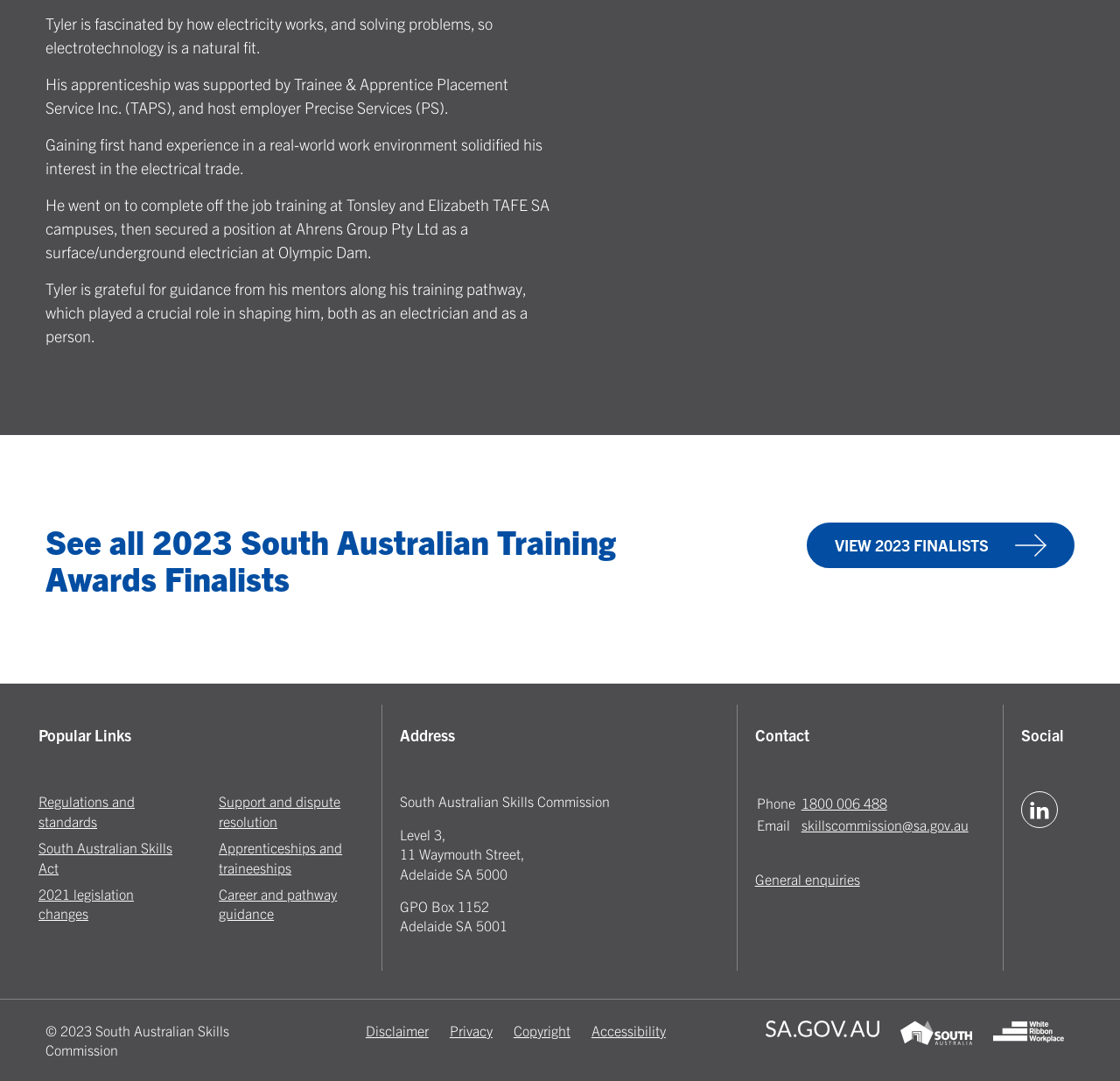Answer the following query concisely with a single word or phrase:
What is the name of the organization that supported Tyler's apprenticeship?

TAPS